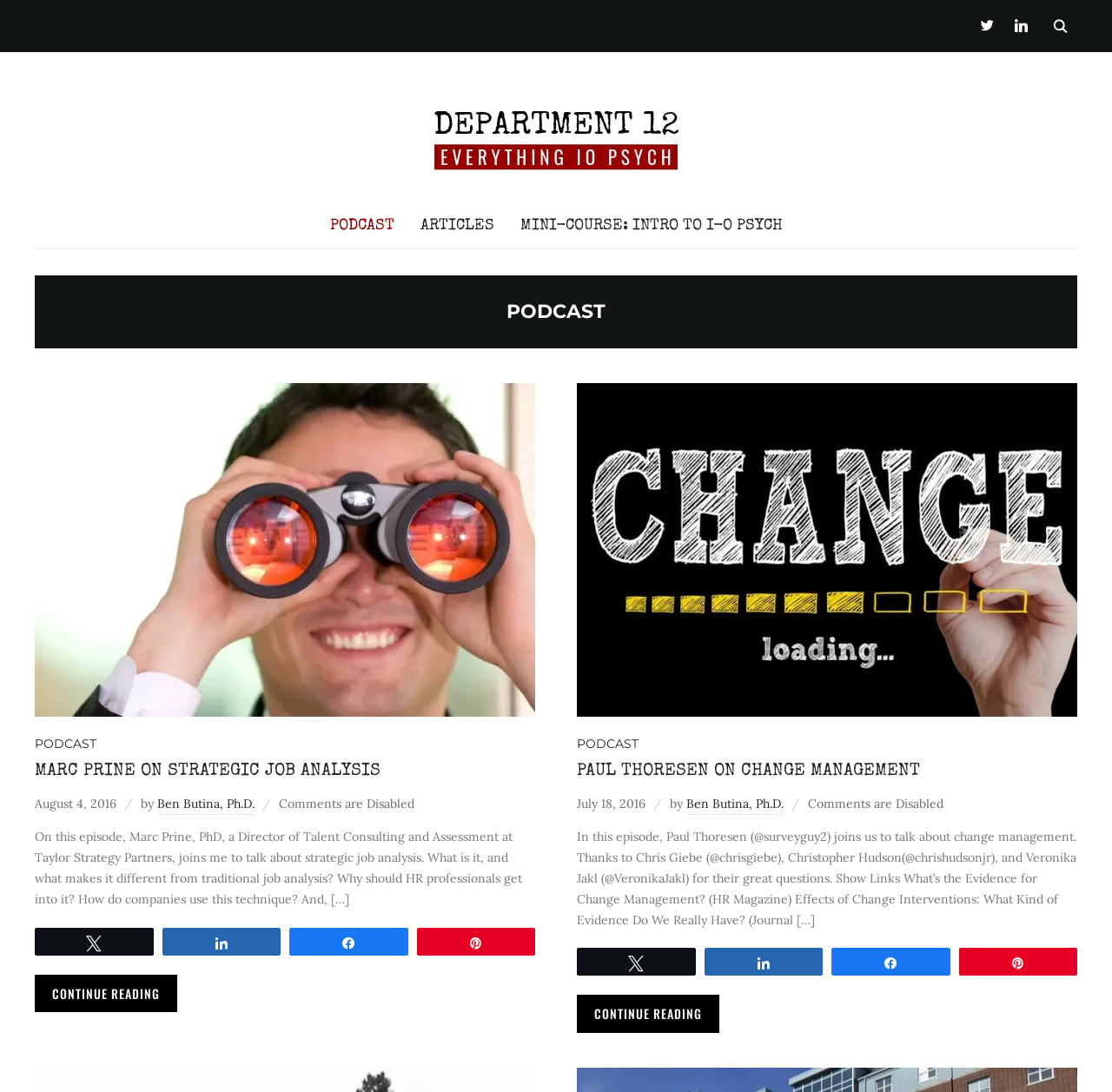Find and indicate the bounding box coordinates of the region you should select to follow the given instruction: "Continue reading the article about change management".

[0.519, 0.911, 0.647, 0.946]